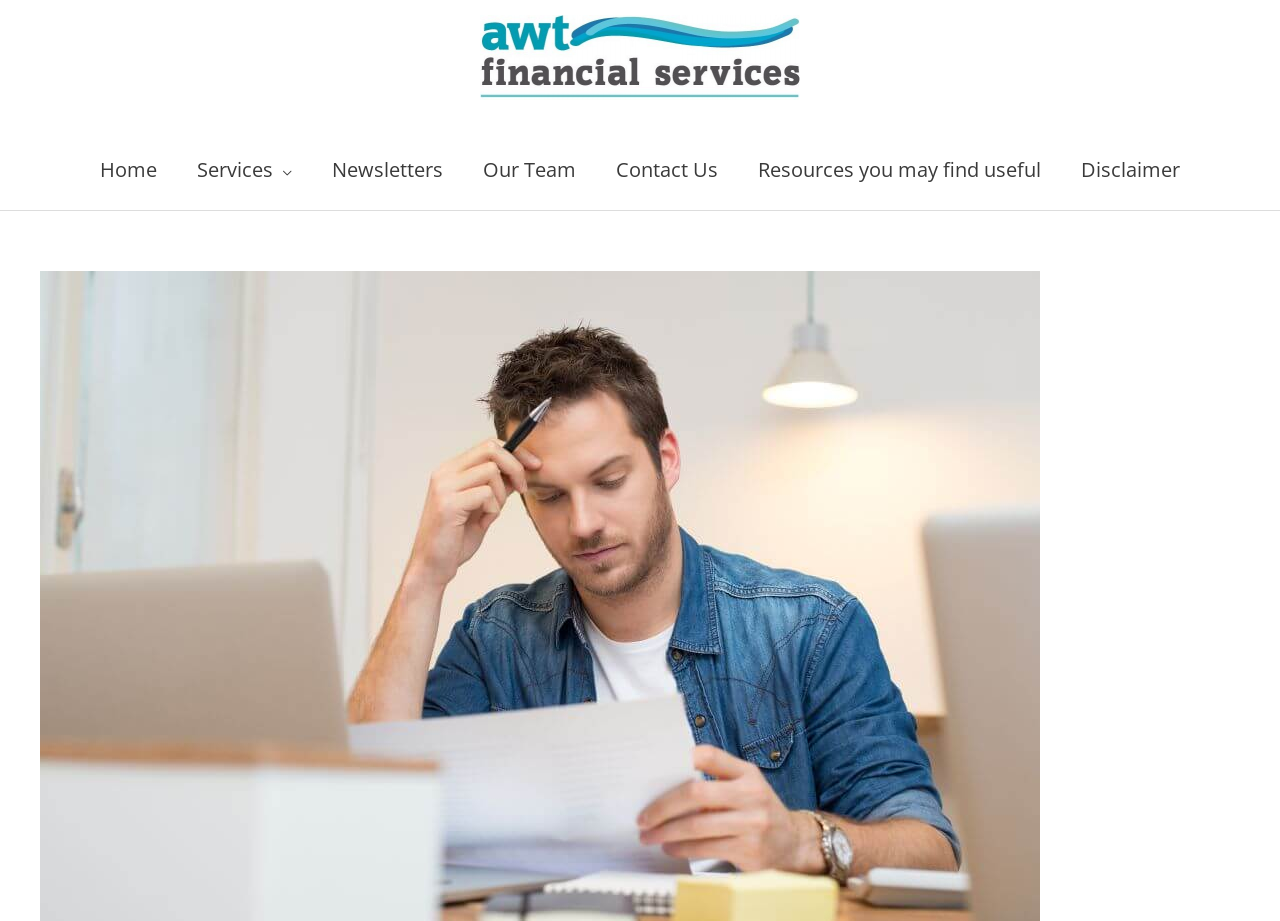What is the position of the 'Our Team' link?
Using the visual information, respond with a single word or phrase.

Fourth from the left